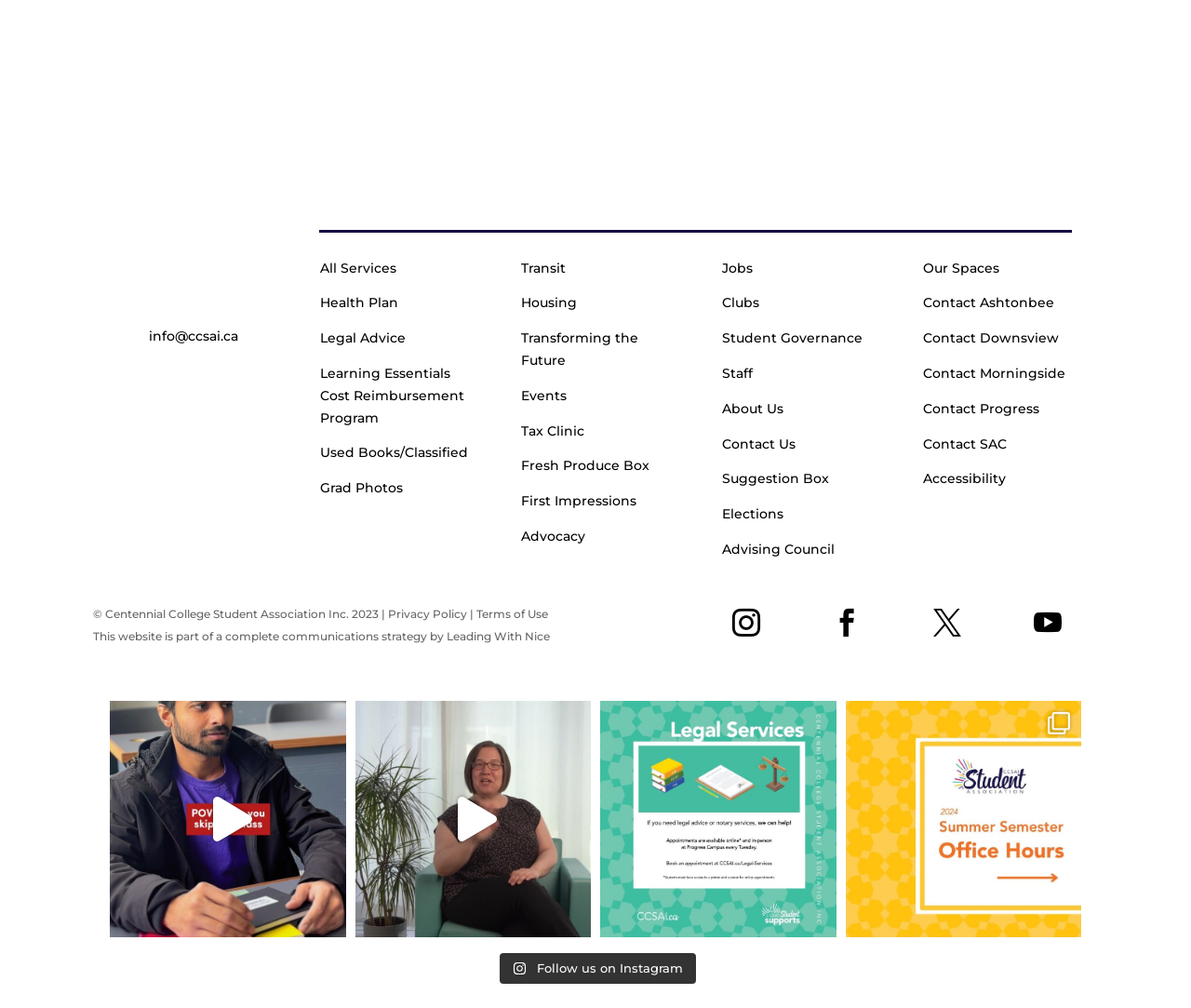Please specify the bounding box coordinates of the region to click in order to perform the following instruction: "Click on 'All Services'".

[0.269, 0.257, 0.333, 0.274]